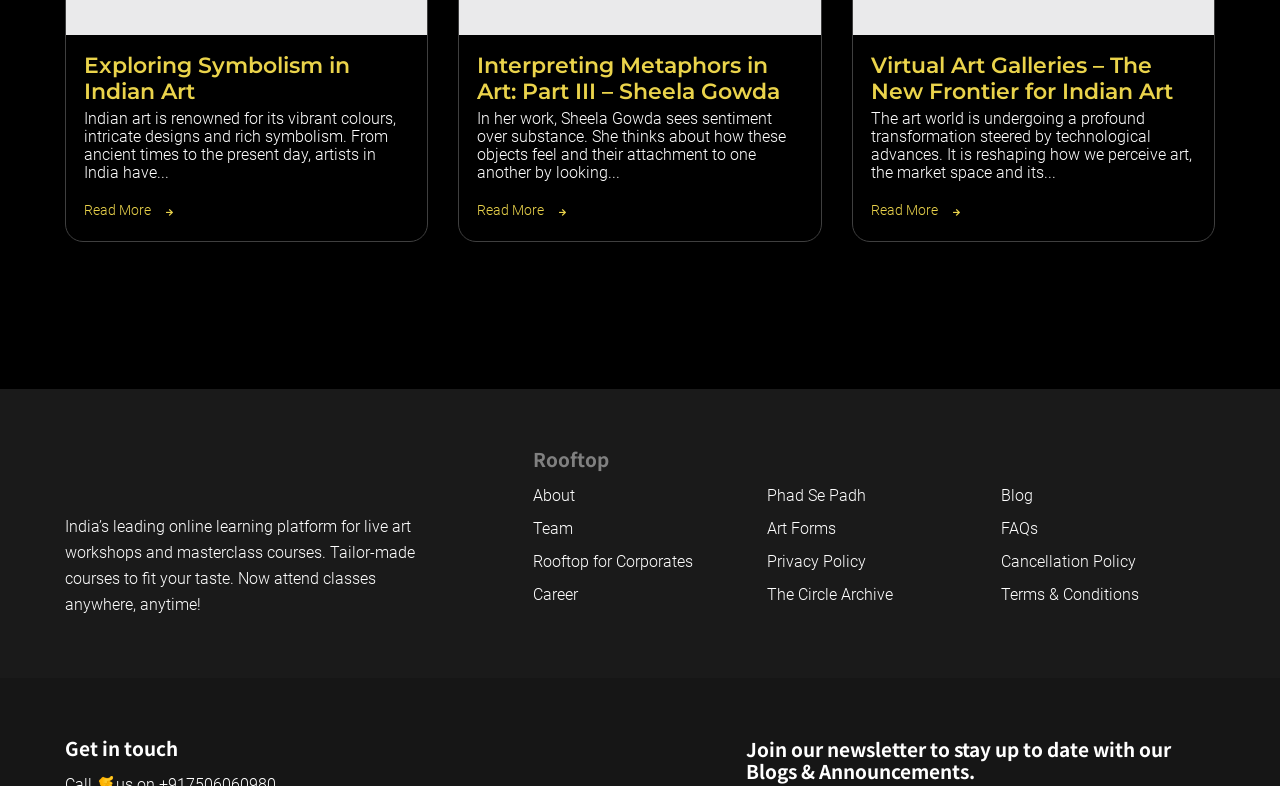Can you show the bounding box coordinates of the region to click on to complete the task described in the instruction: "Read about Exploring Symbolism in Indian Art"?

[0.066, 0.067, 0.273, 0.134]